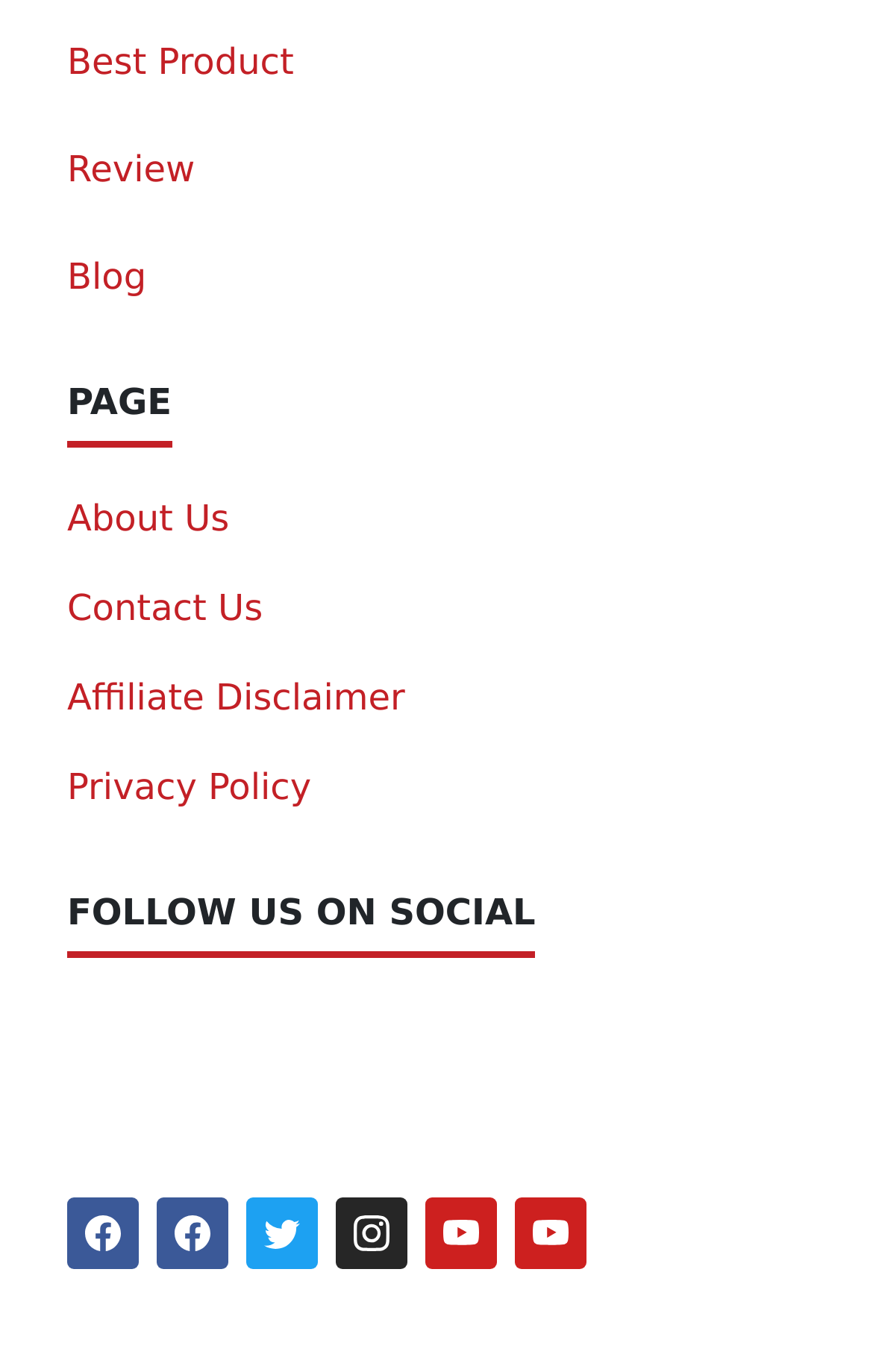Please determine the bounding box coordinates of the element's region to click in order to carry out the following instruction: "View Blog". The coordinates should be four float numbers between 0 and 1, i.e., [left, top, right, bottom].

[0.077, 0.186, 0.168, 0.217]